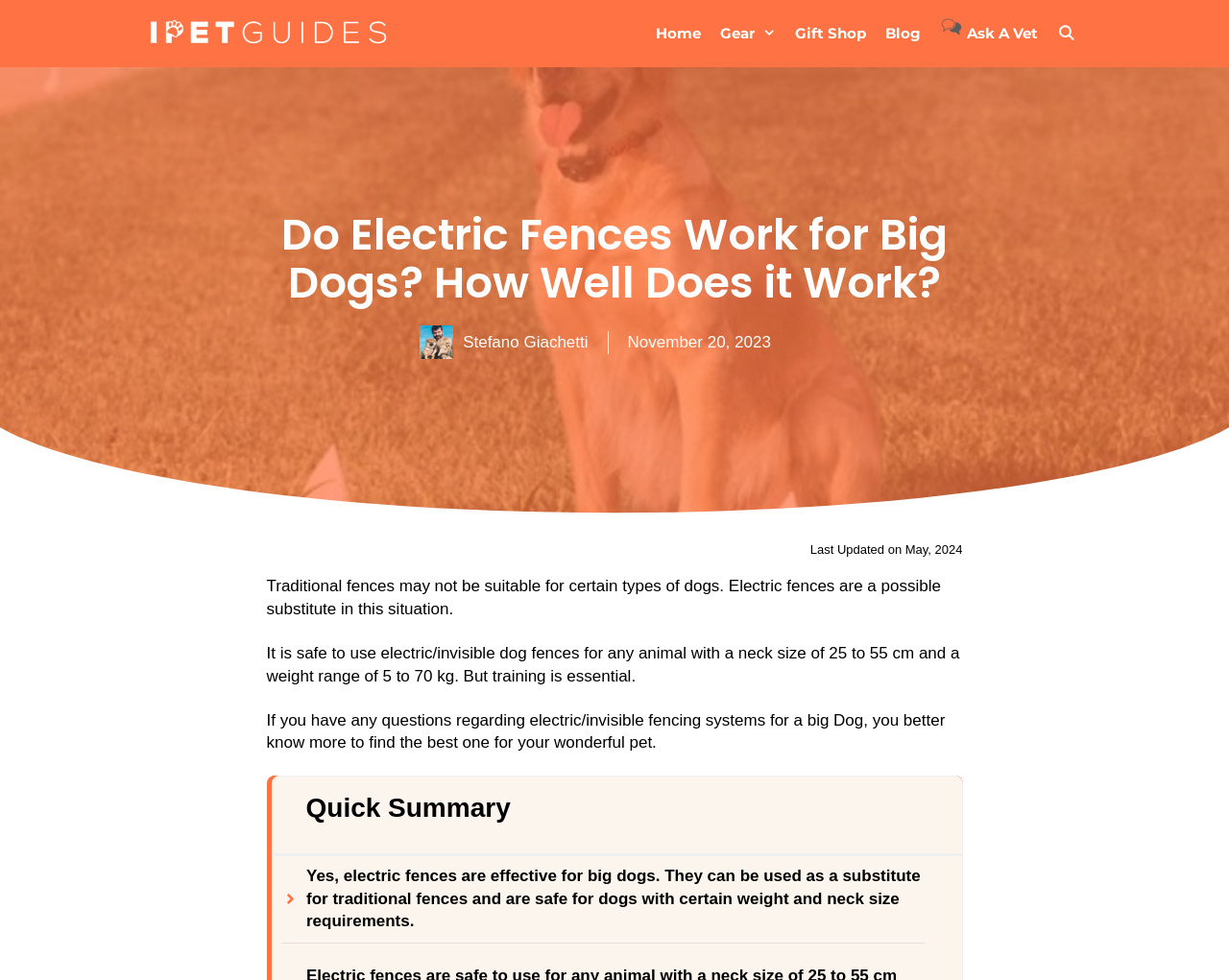Identify the bounding box coordinates of the section that should be clicked to achieve the task described: "visit IPet Guides".

[0.117, 0.024, 0.324, 0.043]